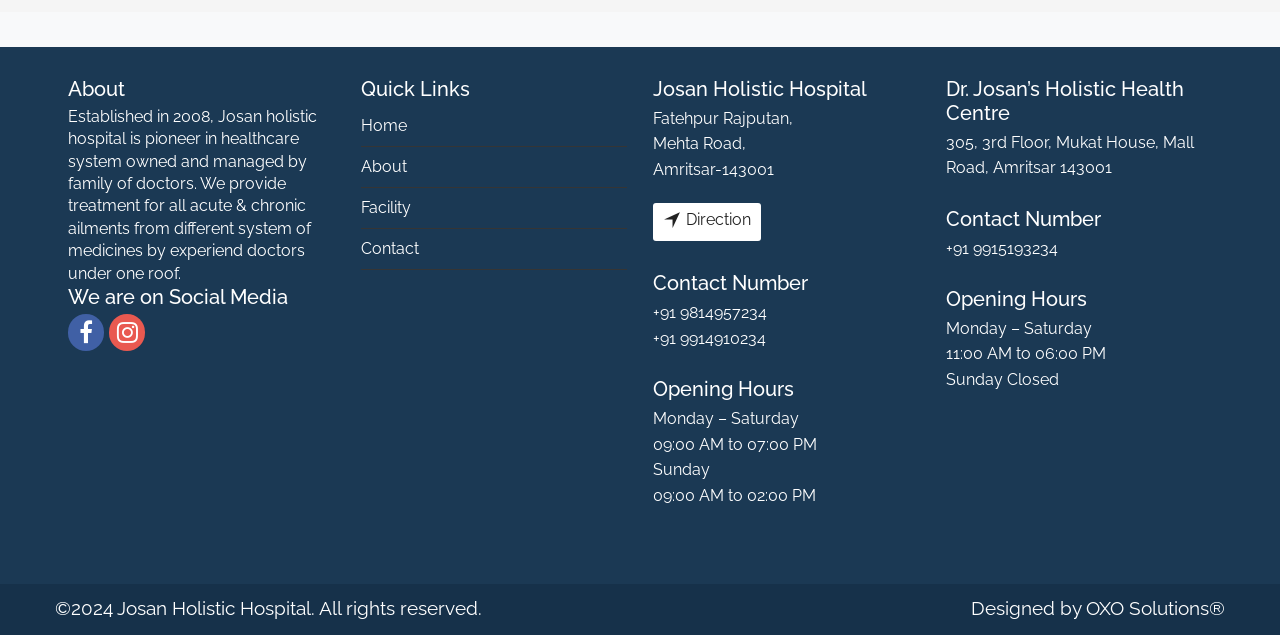Identify the bounding box coordinates for the UI element described as: "+91 9914910234".

[0.51, 0.518, 0.599, 0.548]